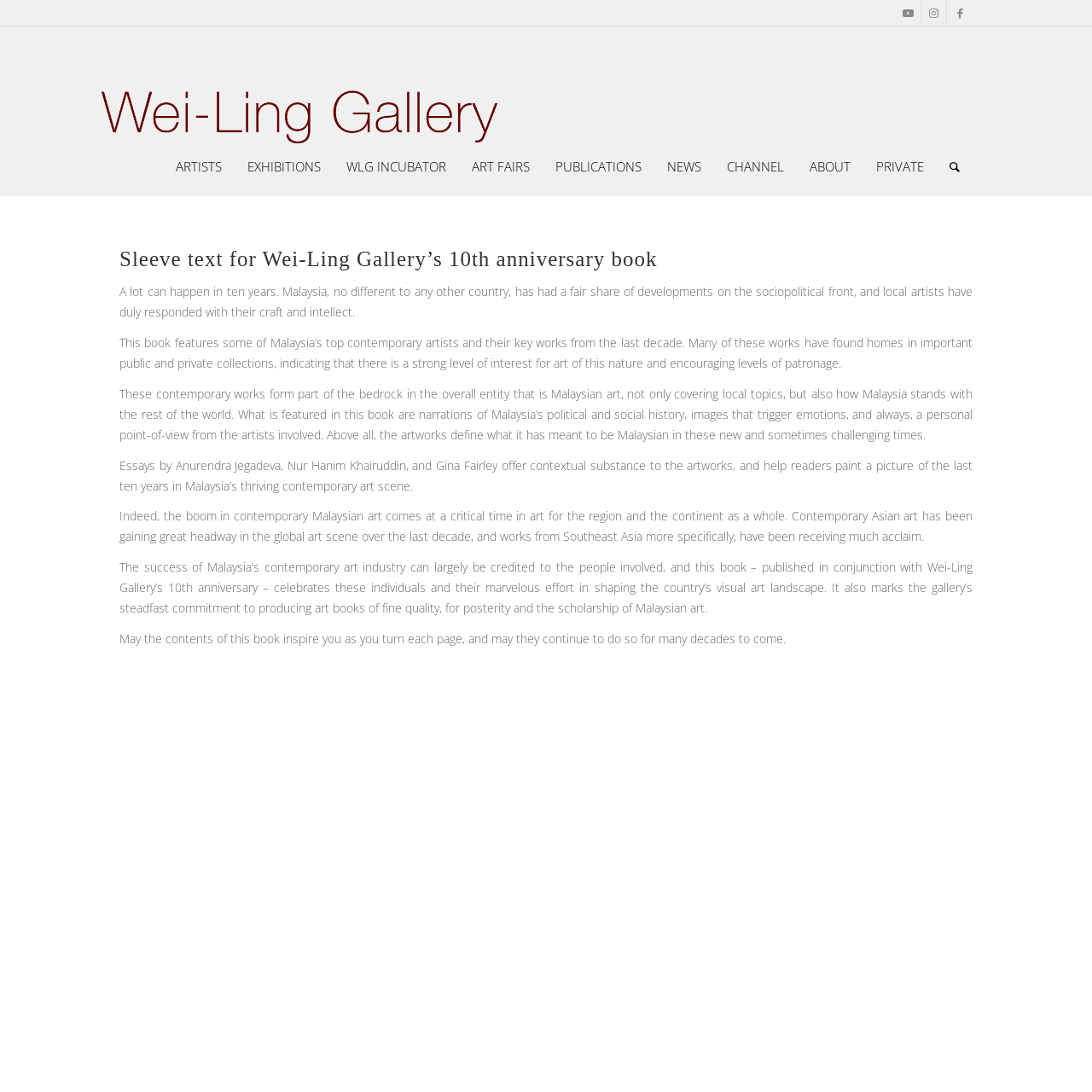Provide a short answer to the following question with just one word or phrase: What is the role of the essays in the book?

Offer contextual substance